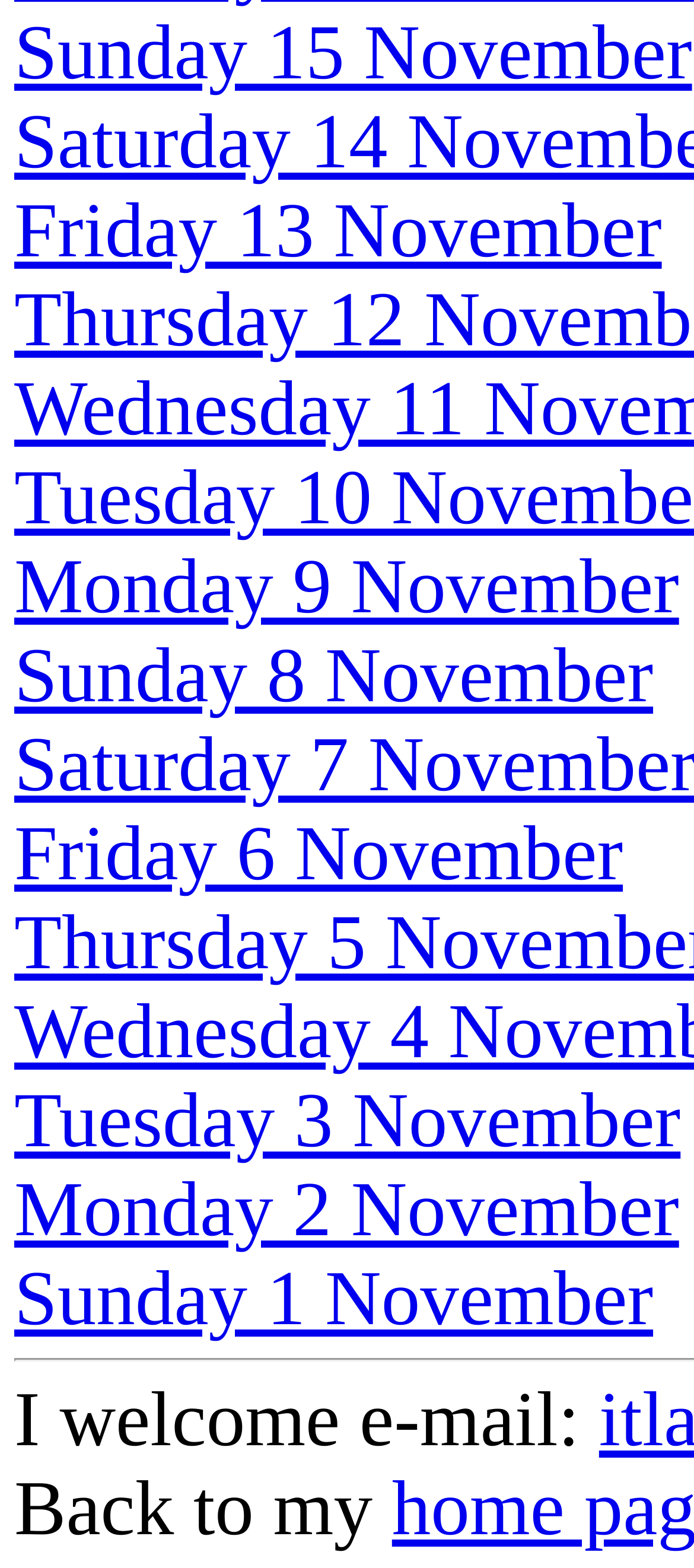Can you specify the bounding box coordinates of the area that needs to be clicked to fulfill the following instruction: "View Friday 13 November"?

[0.021, 0.121, 0.953, 0.175]